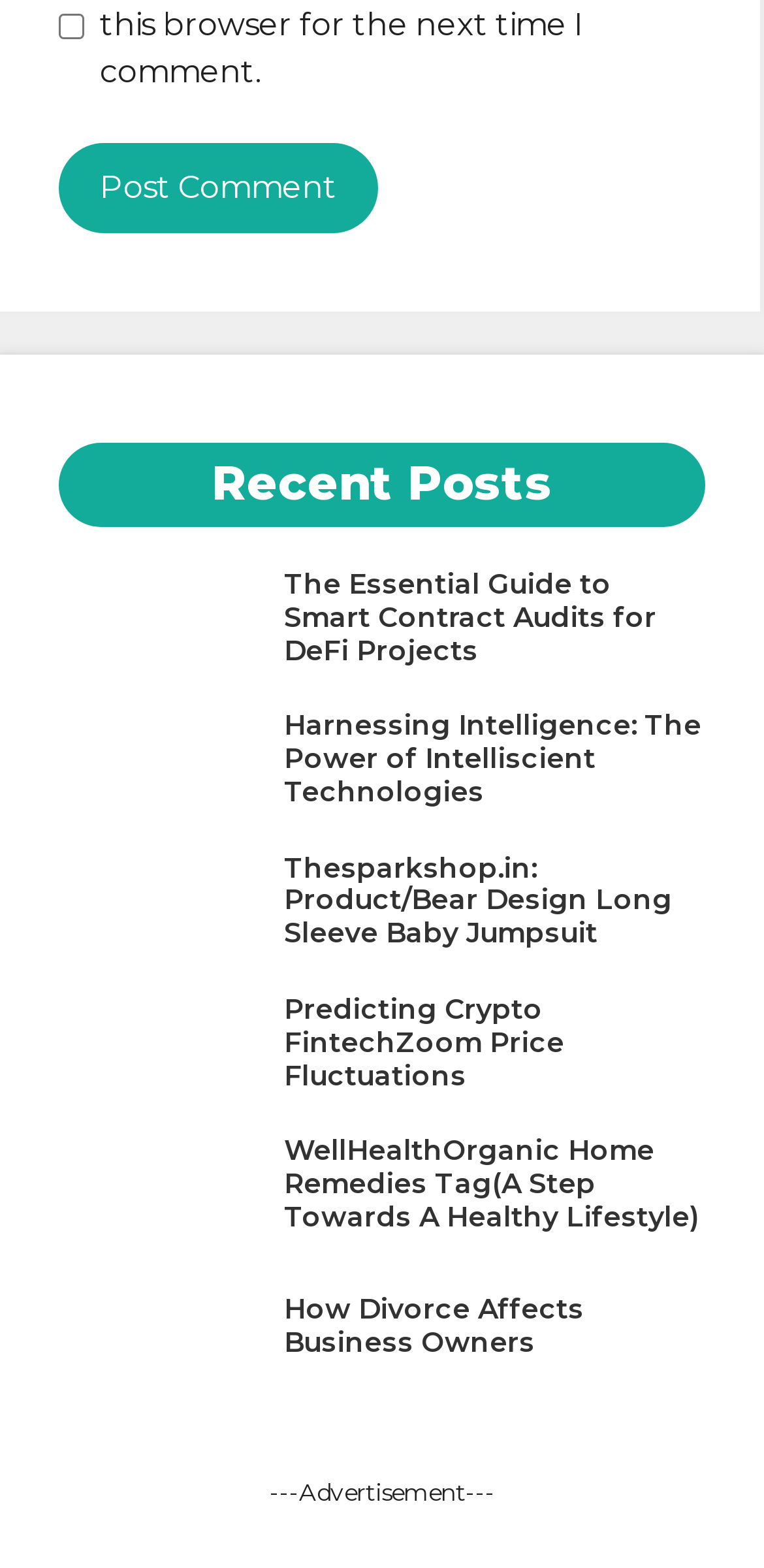Identify the bounding box coordinates for the element you need to click to achieve the following task: "Click the link to learn about WellHealthOrganic Home Remedies". Provide the bounding box coordinates as four float numbers between 0 and 1, in the form [left, top, right, bottom].

[0.372, 0.722, 0.915, 0.787]